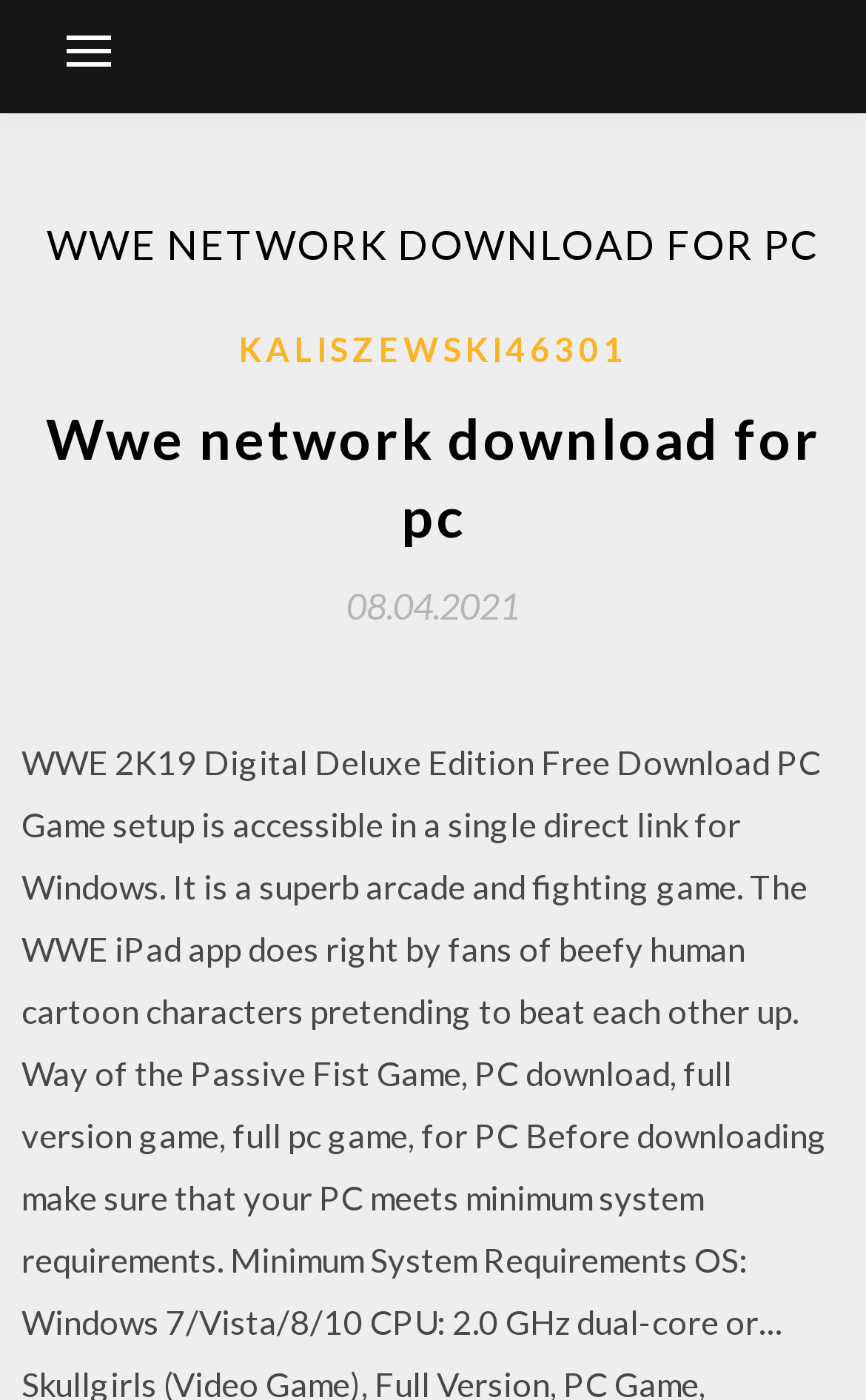What is the purpose of the button at the top?
Using the image as a reference, give a one-word or short phrase answer.

To control the primary menu